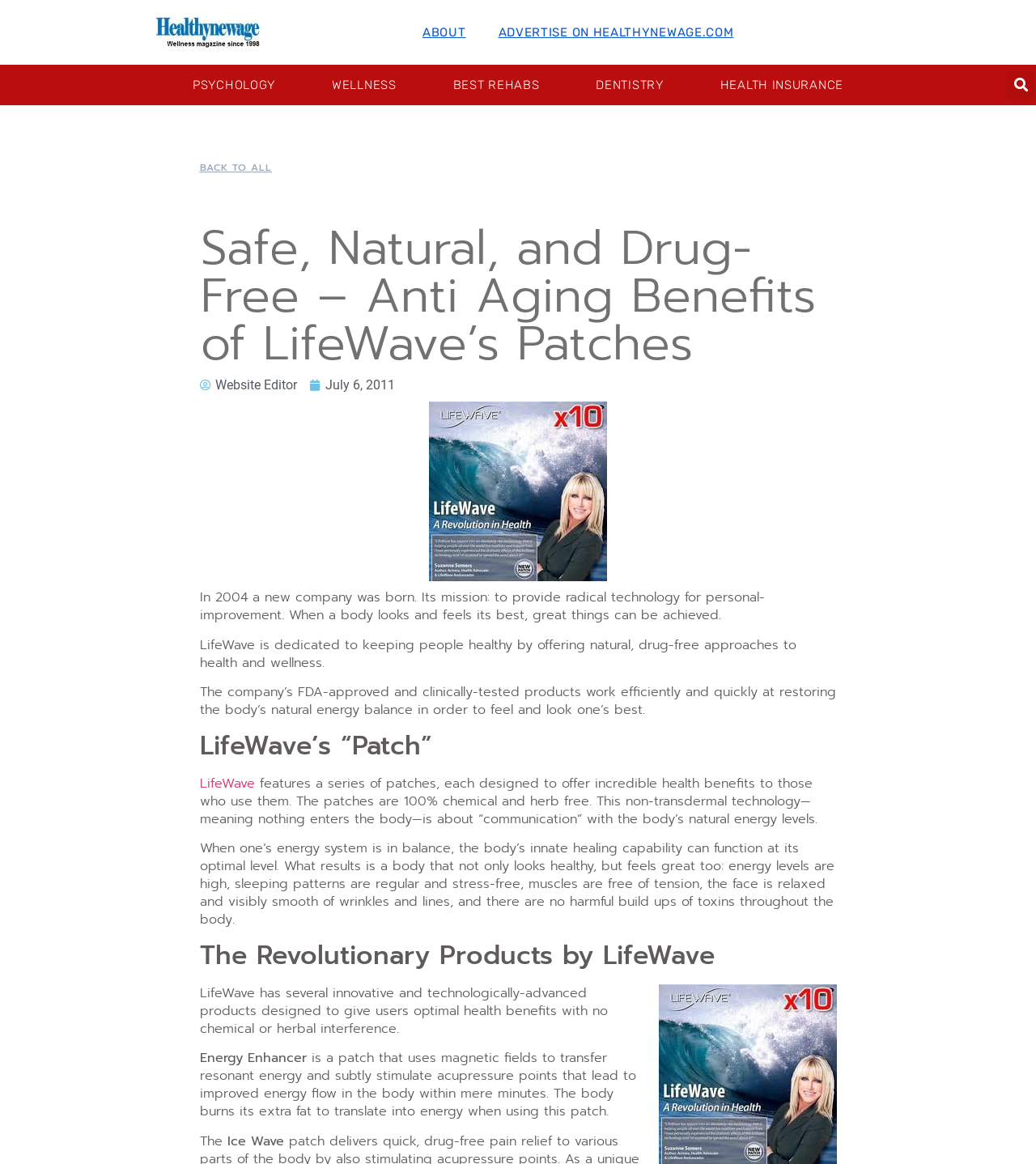Locate the bounding box coordinates of the area that needs to be clicked to fulfill the following instruction: "Follow Fretwater Boatworks on Instagram". The coordinates should be in the format of four float numbers between 0 and 1, namely [left, top, right, bottom].

None